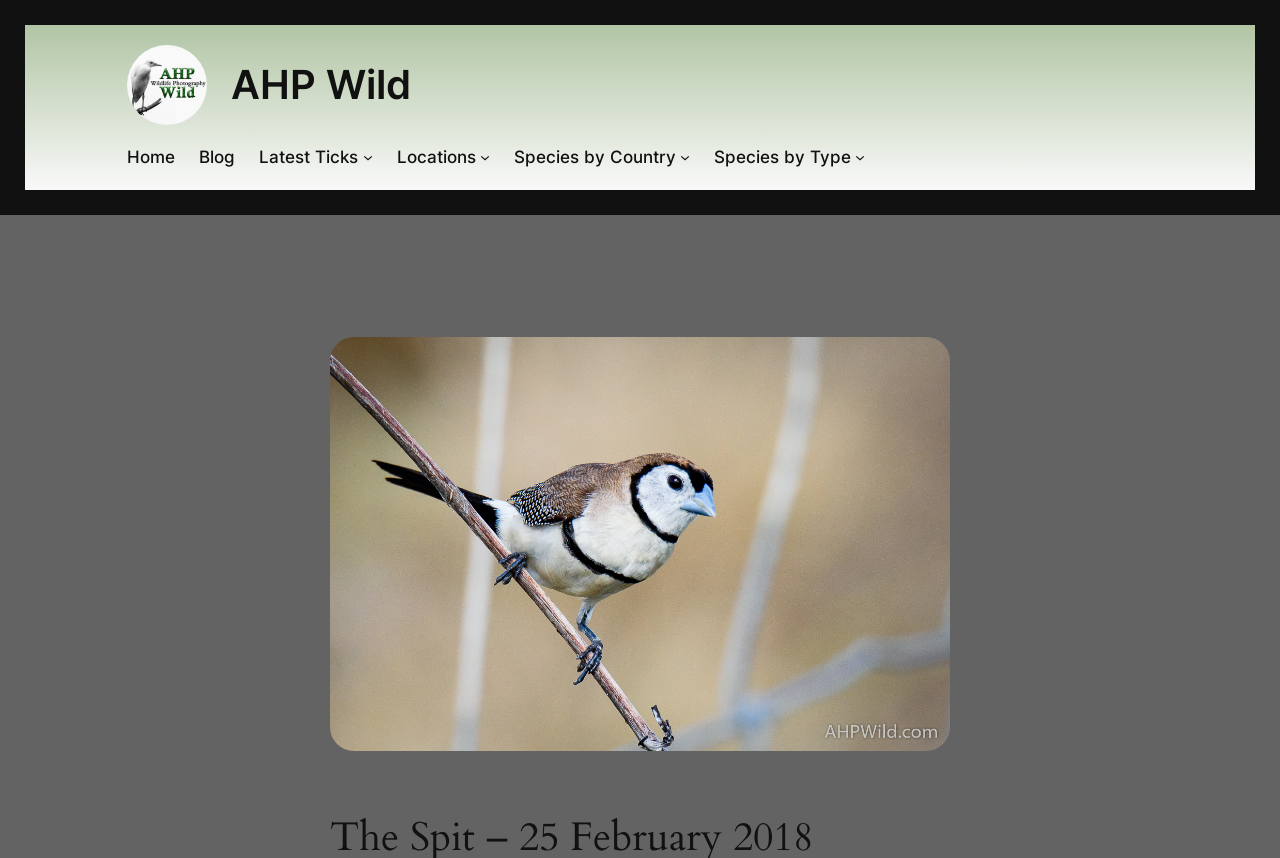How many links are on the webpage?
Examine the image and give a concise answer in one word or a short phrase.

8